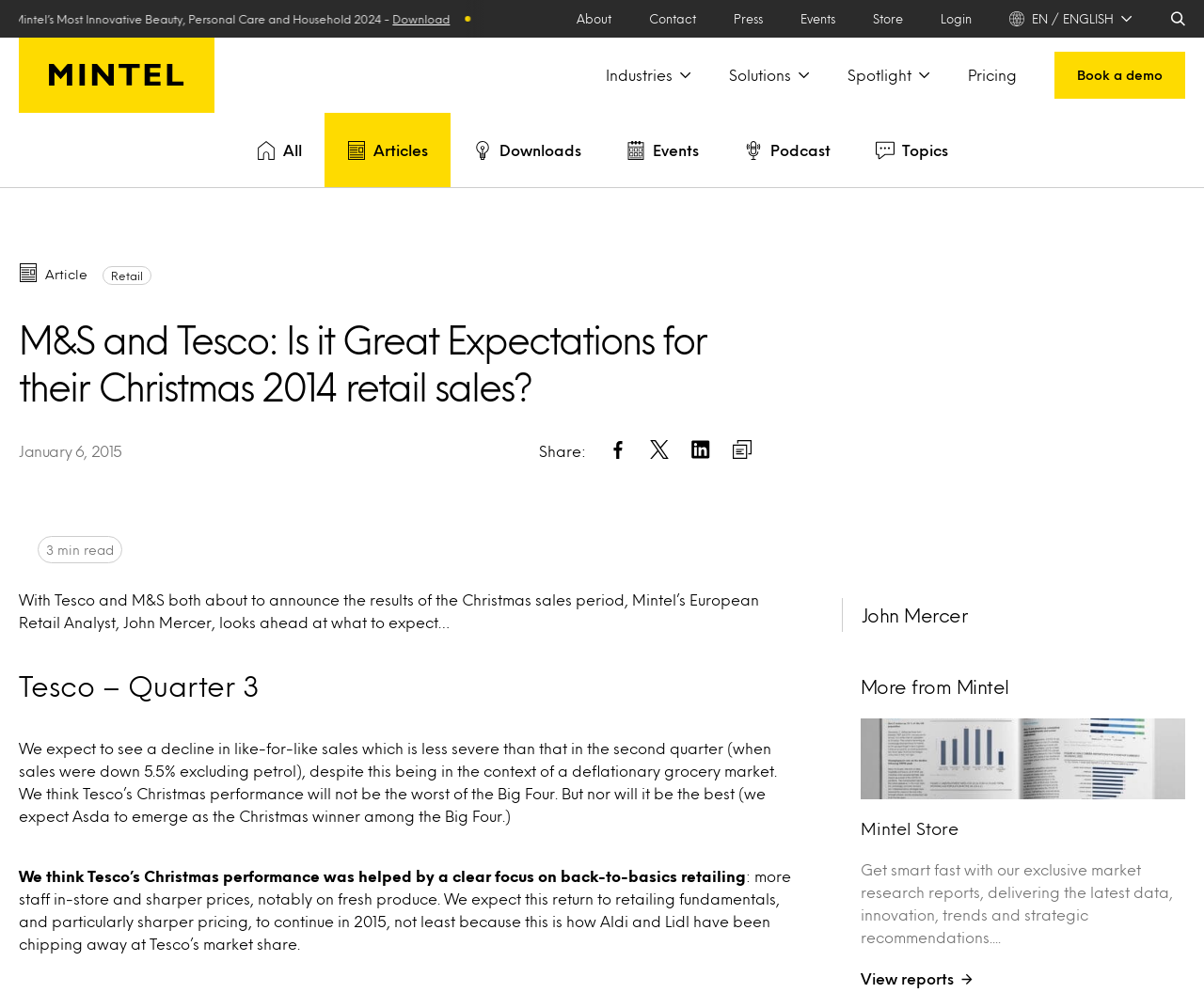Determine the bounding box coordinates for the area that needs to be clicked to fulfill this task: "Visit Grand Format". The coordinates must be given as four float numbers between 0 and 1, i.e., [left, top, right, bottom].

None